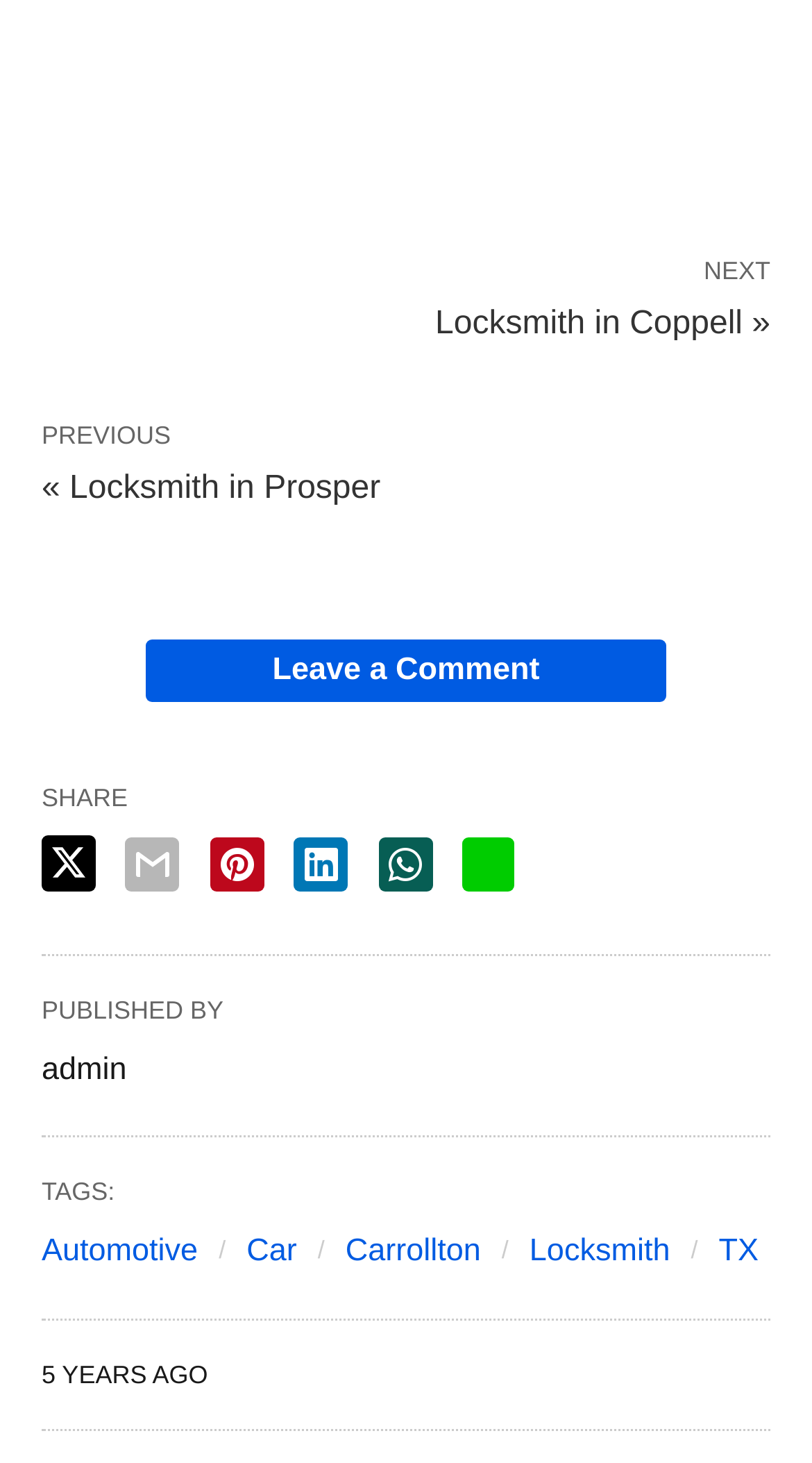Find the bounding box coordinates for the UI element whose description is: "aria-label="line share" title="line share"". The coordinates should be four float numbers between 0 and 1, in the format [left, top, right, bottom].

[0.57, 0.572, 0.634, 0.609]